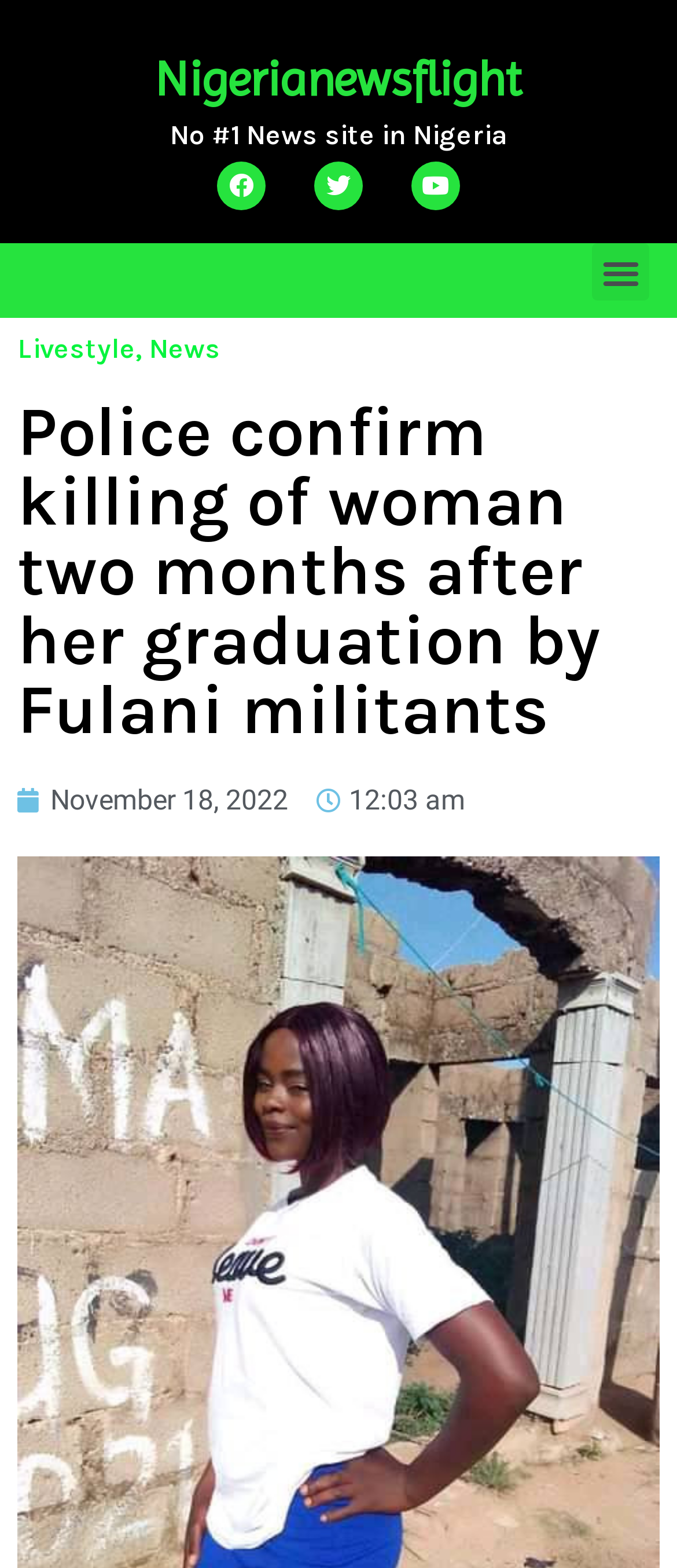Pinpoint the bounding box coordinates of the element to be clicked to execute the instruction: "Click on the Nigerianewsflight link".

[0.228, 0.032, 0.772, 0.069]